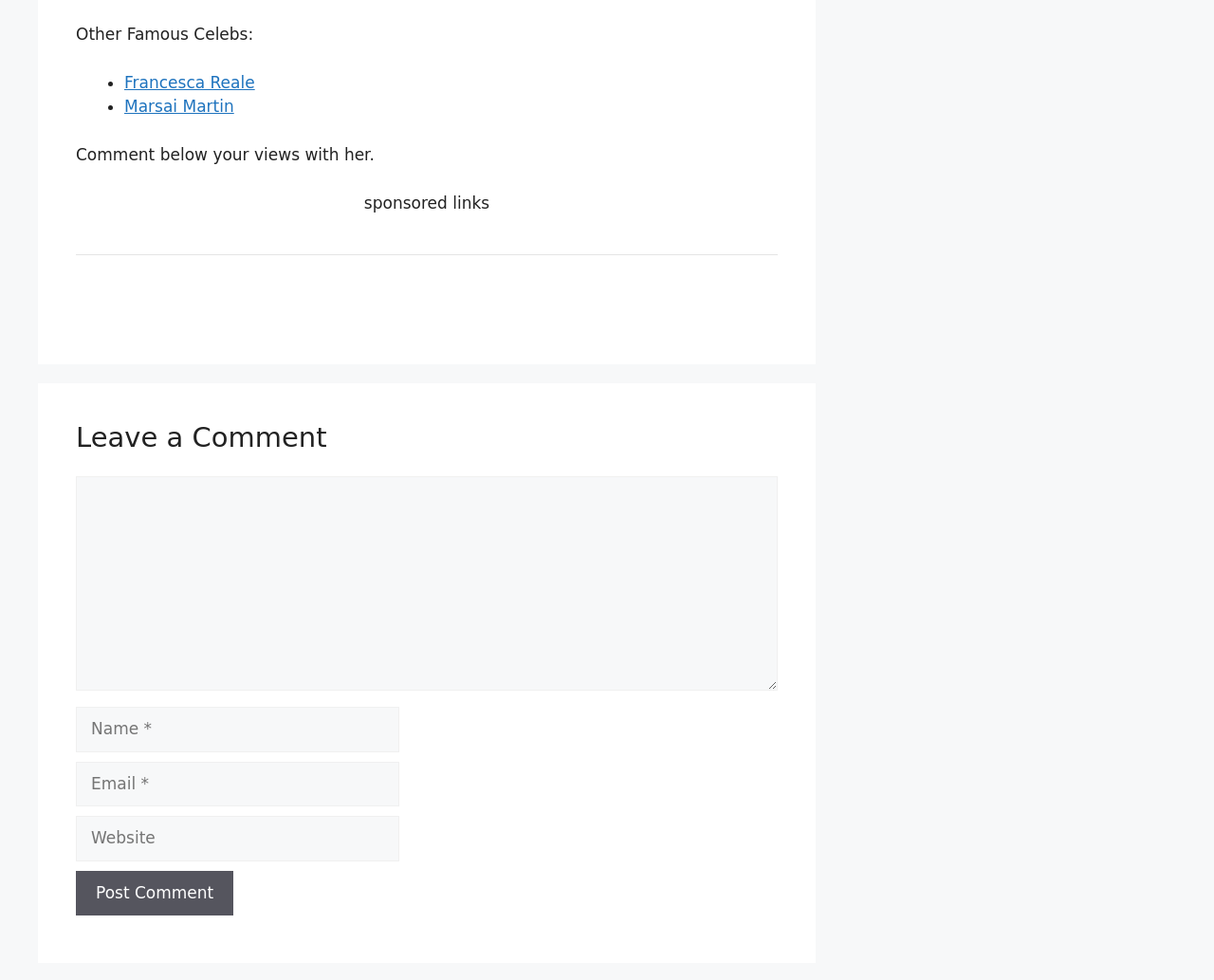Determine the bounding box coordinates (top-left x, top-left y, bottom-right x, bottom-right y) of the UI element described in the following text: Francesca Reale

[0.102, 0.074, 0.21, 0.094]